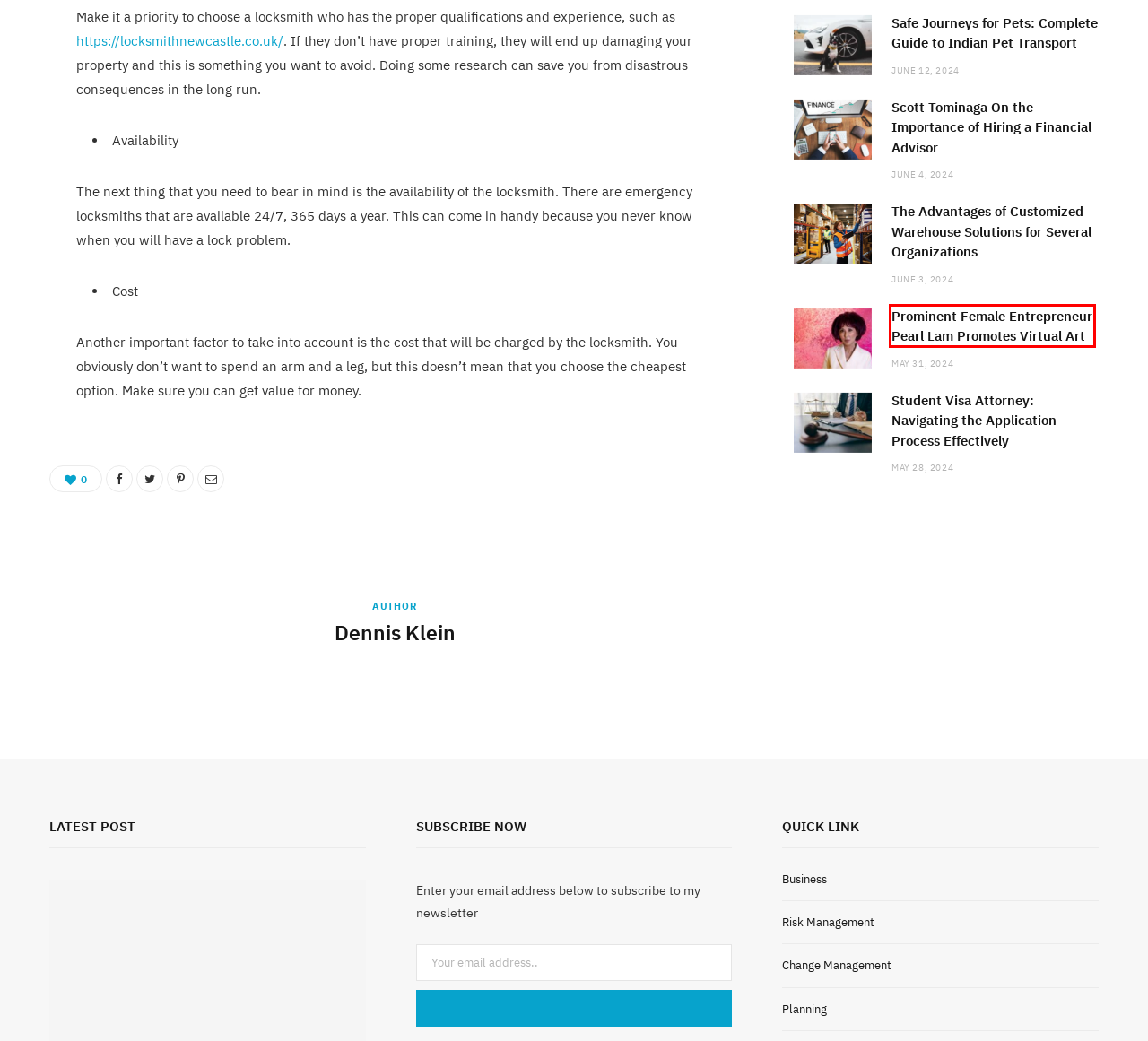You have a screenshot showing a webpage with a red bounding box highlighting an element. Choose the webpage description that best fits the new webpage after clicking the highlighted element. The descriptions are:
A. Prominent Female Entrepreneur Pearl Lam Promotes Virtual Art
B. Safe Journeys for Pets: Complete Guide to Indian Pet Transport
C. Dennis Klein, Author at B-Ventures
D. Insurance Archives - B-Ventures
E. Nonprofit Archives - B-Ventures
F. Transportation Archives - B-Ventures
G. The Advantages of Customized Warehouse Solutions for Several Organizations
H. Student Visa Attorney: Navigating the Application Process Effectively

A